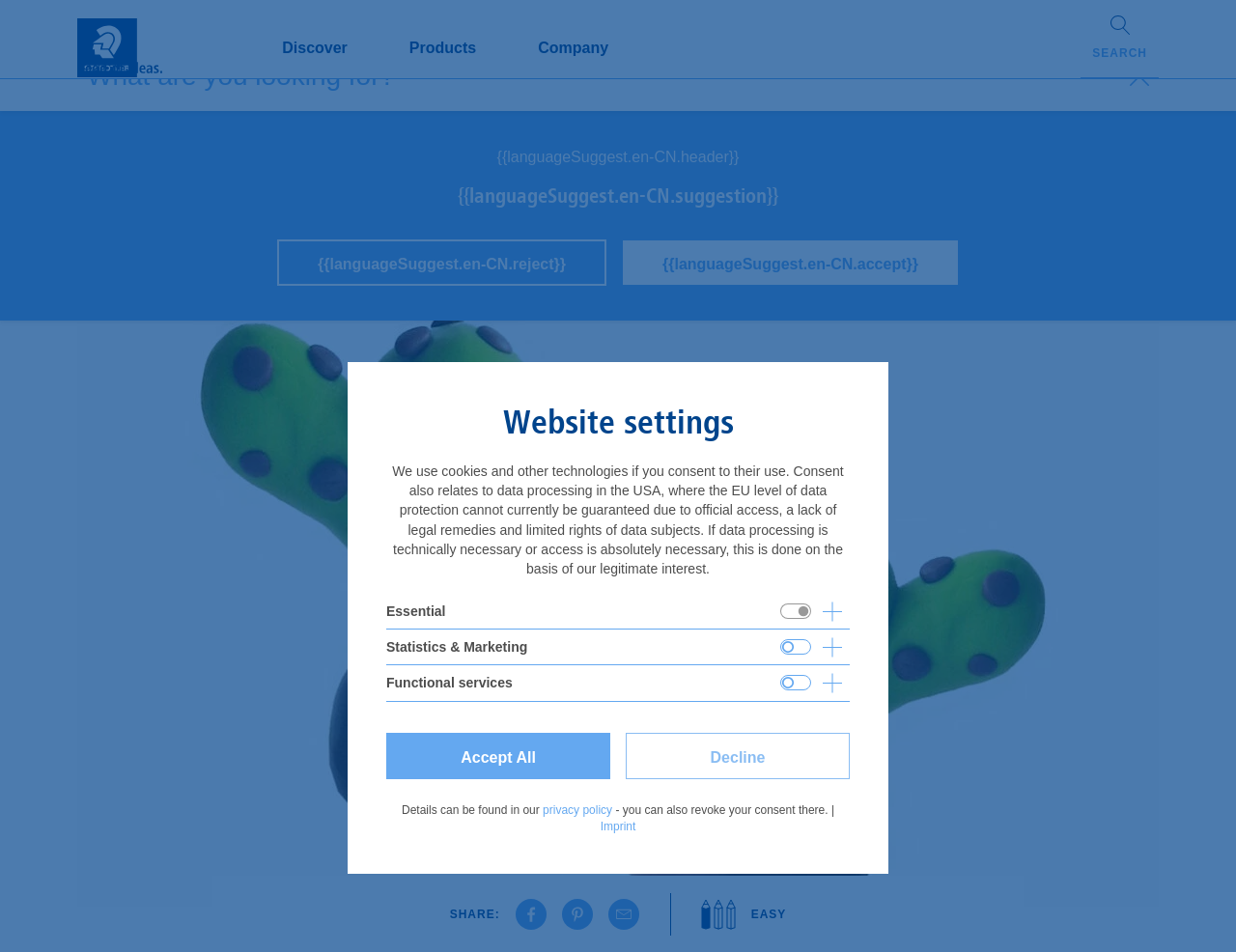Extract the bounding box coordinates of the UI element described by: "Home". The coordinates should include four float numbers ranging from 0 to 1, e.g., [left, top, right, bottom].

[0.062, 0.159, 0.088, 0.173]